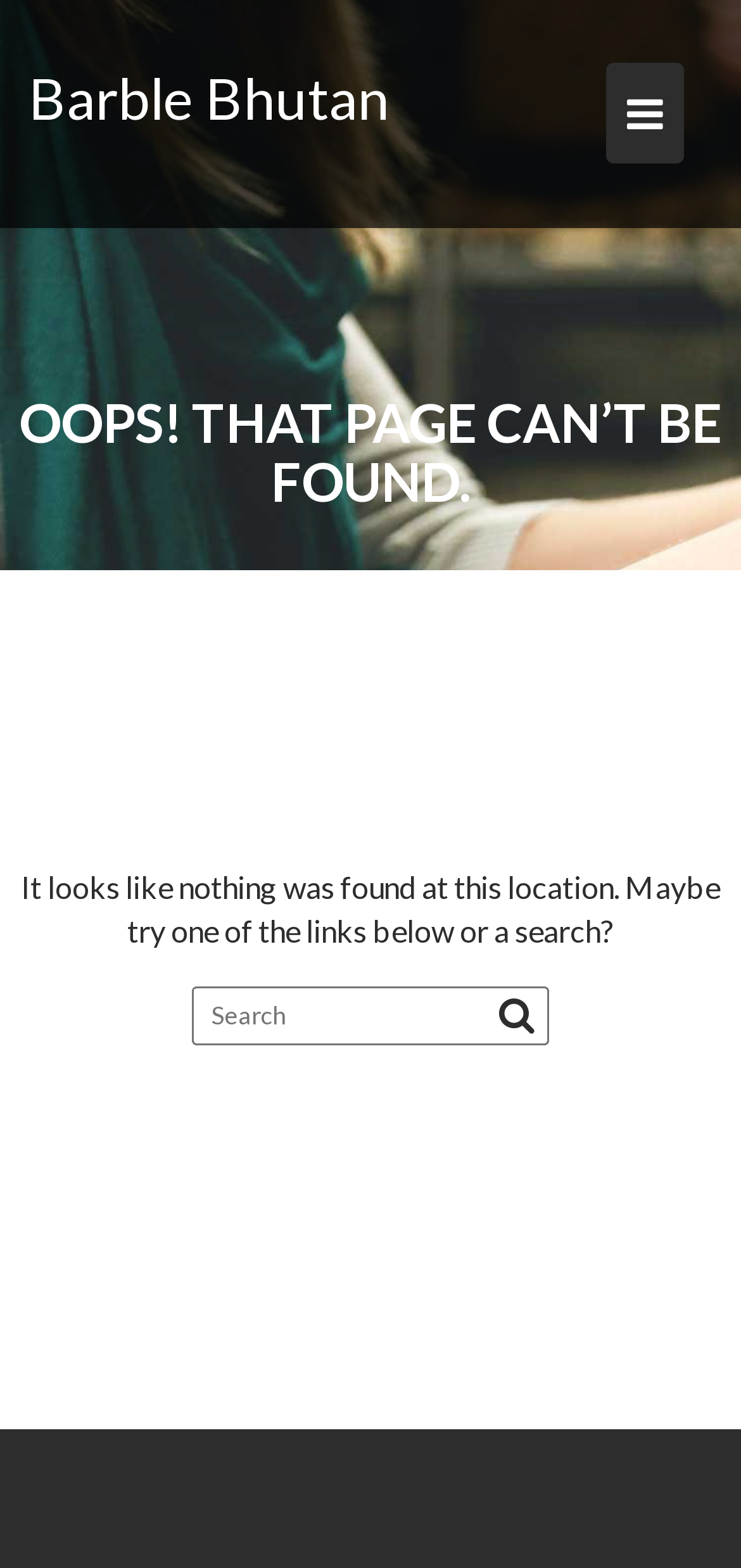Use a single word or phrase to answer the question:
What is the current status of the page?

Page not found